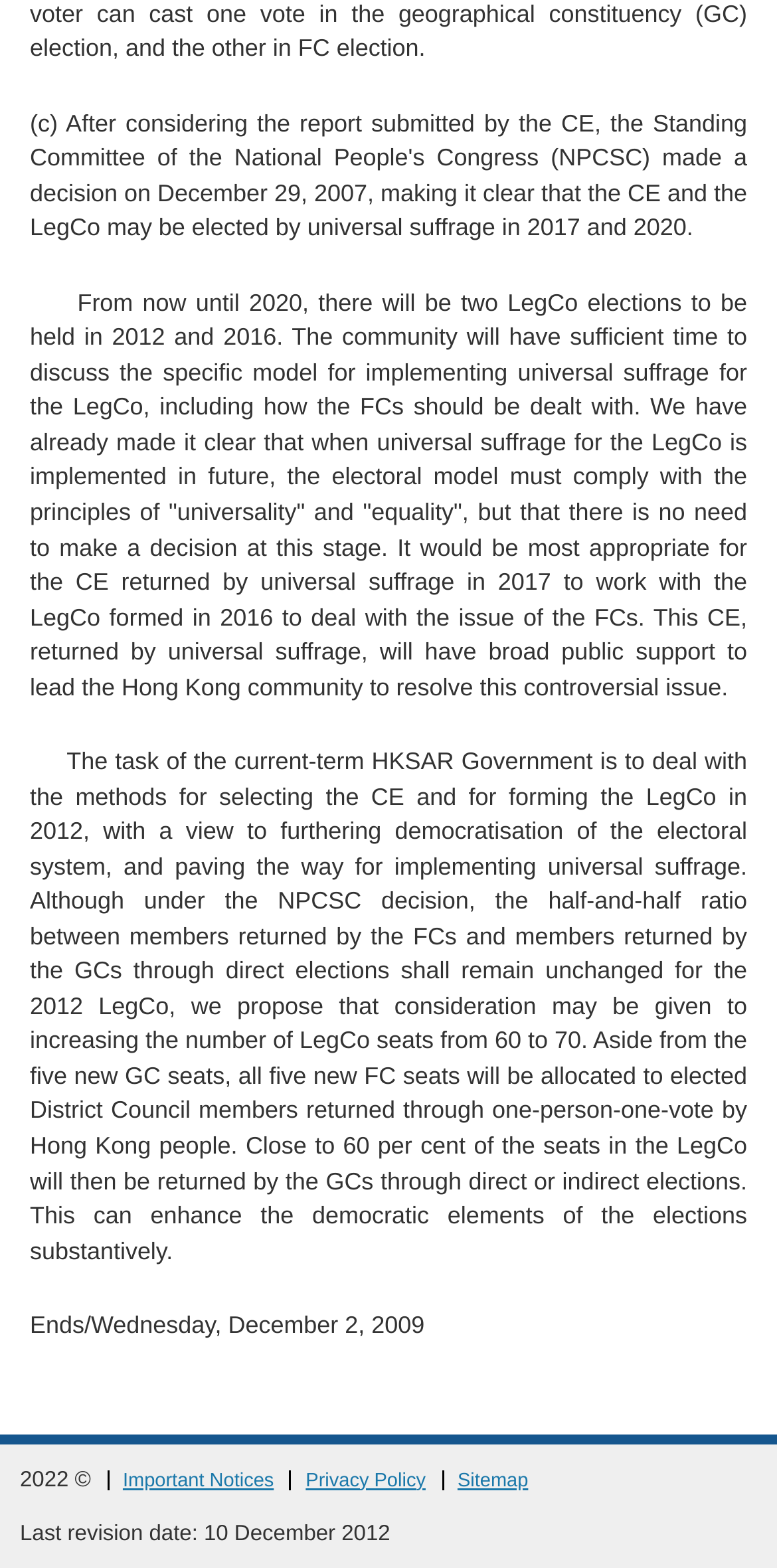Identify the bounding box for the element characterized by the following description: "Sitemap".

[0.589, 0.935, 0.68, 0.955]